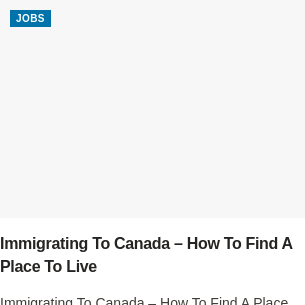Explain the image in a detailed and thorough manner.

This image features a section titled "Immigrating To Canada – How To Find A Place To Live." Below the title, a brief description highlights the importance of discovering suitable housing options when relocating to Canada. At the top left, there is a button labeled "JOBS," which likely provides further resources or links for job opportunities relevant to newcomers. The overall design emphasizes the theme of relocation and adaptation to life in Canada, focusing specifically on finding housing, which is a crucial step for many immigrants.